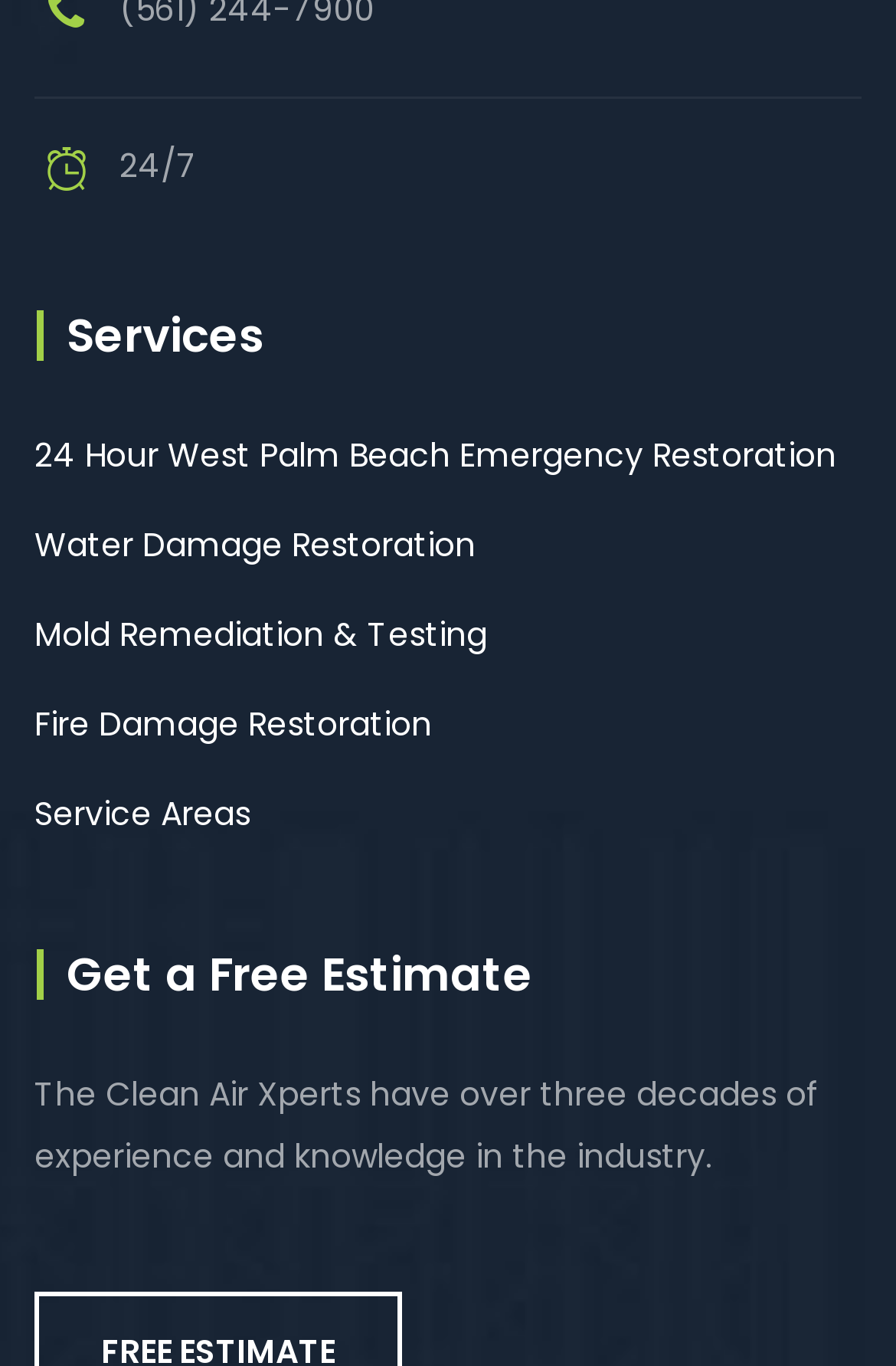What can you do on this webpage?
Using the information from the image, provide a comprehensive answer to the question.

I found a heading element that says 'Get a Free Estimate', which suggests that one of the actions you can take on this webpage is to request a free estimate for the company's services.